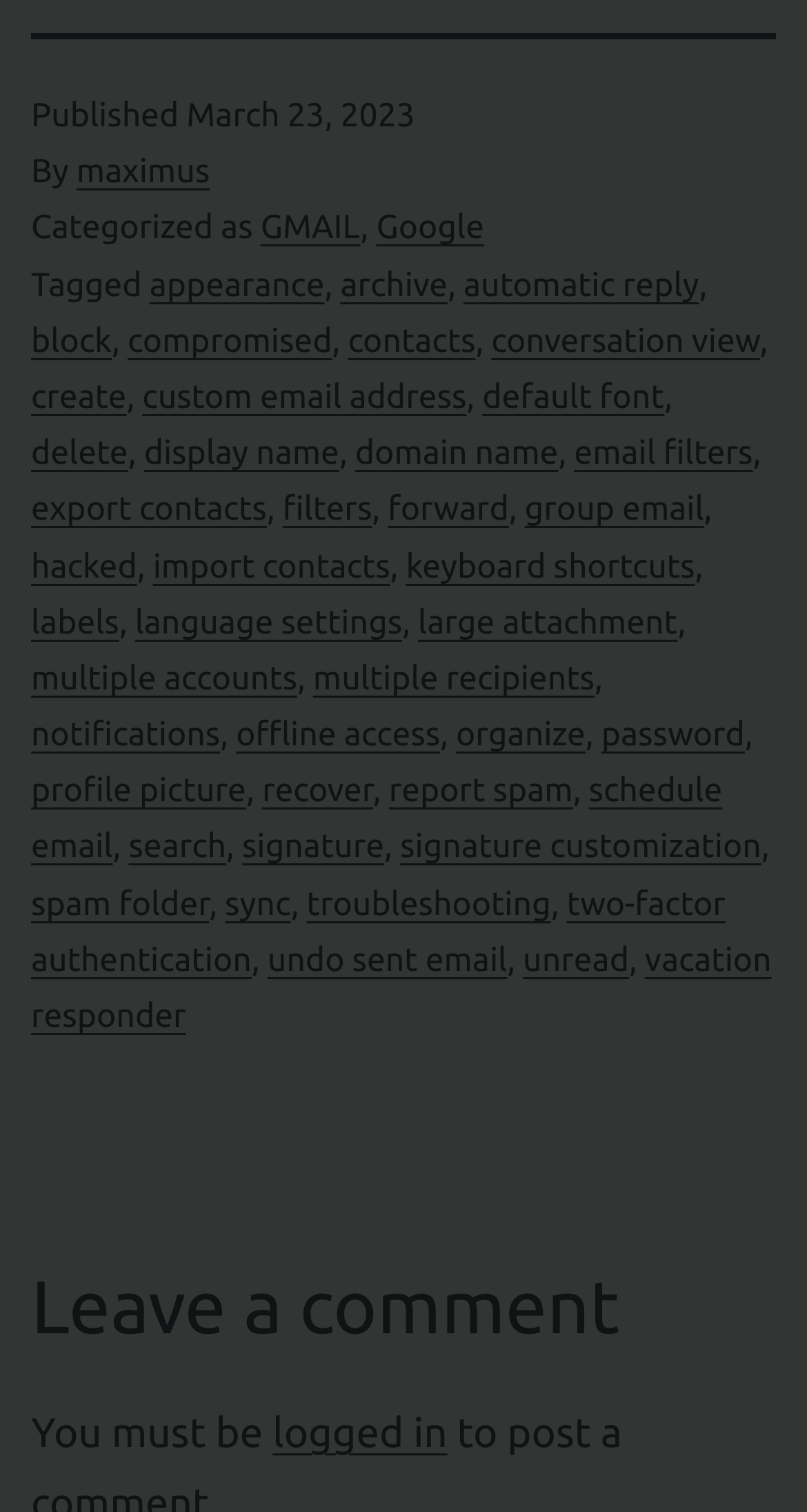Please determine the bounding box coordinates of the clickable area required to carry out the following instruction: "Click on the 'undo sent email' link". The coordinates must be four float numbers between 0 and 1, represented as [left, top, right, bottom].

[0.331, 0.623, 0.628, 0.647]